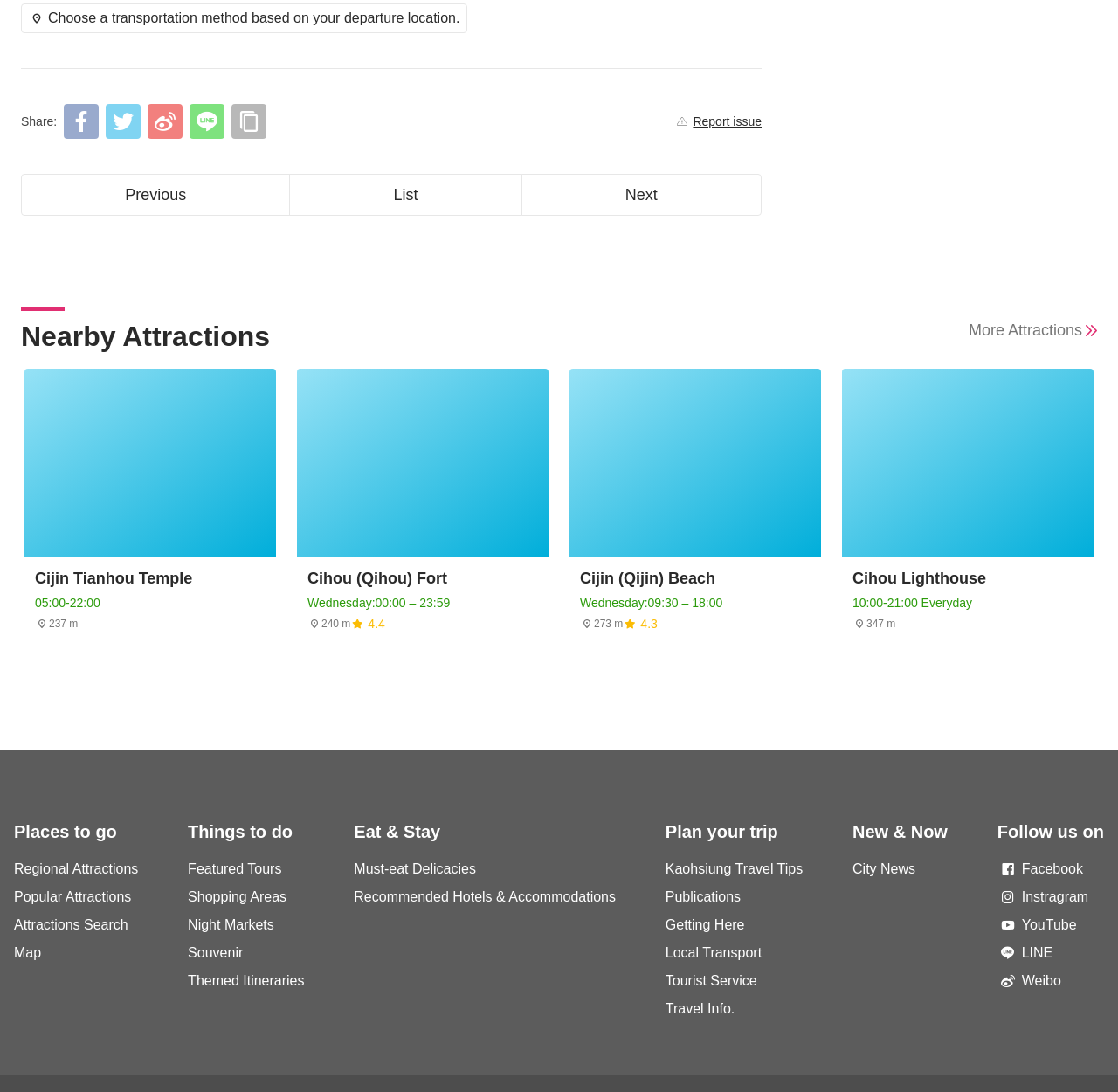How many types of attractions are listed?
Using the image as a reference, give an elaborate response to the question.

There are 4 types of attractions listed, which are 'Regional Attractions', 'Popular Attractions', 'Attractions Search', and 'Map', located under the 'Places to go' heading.